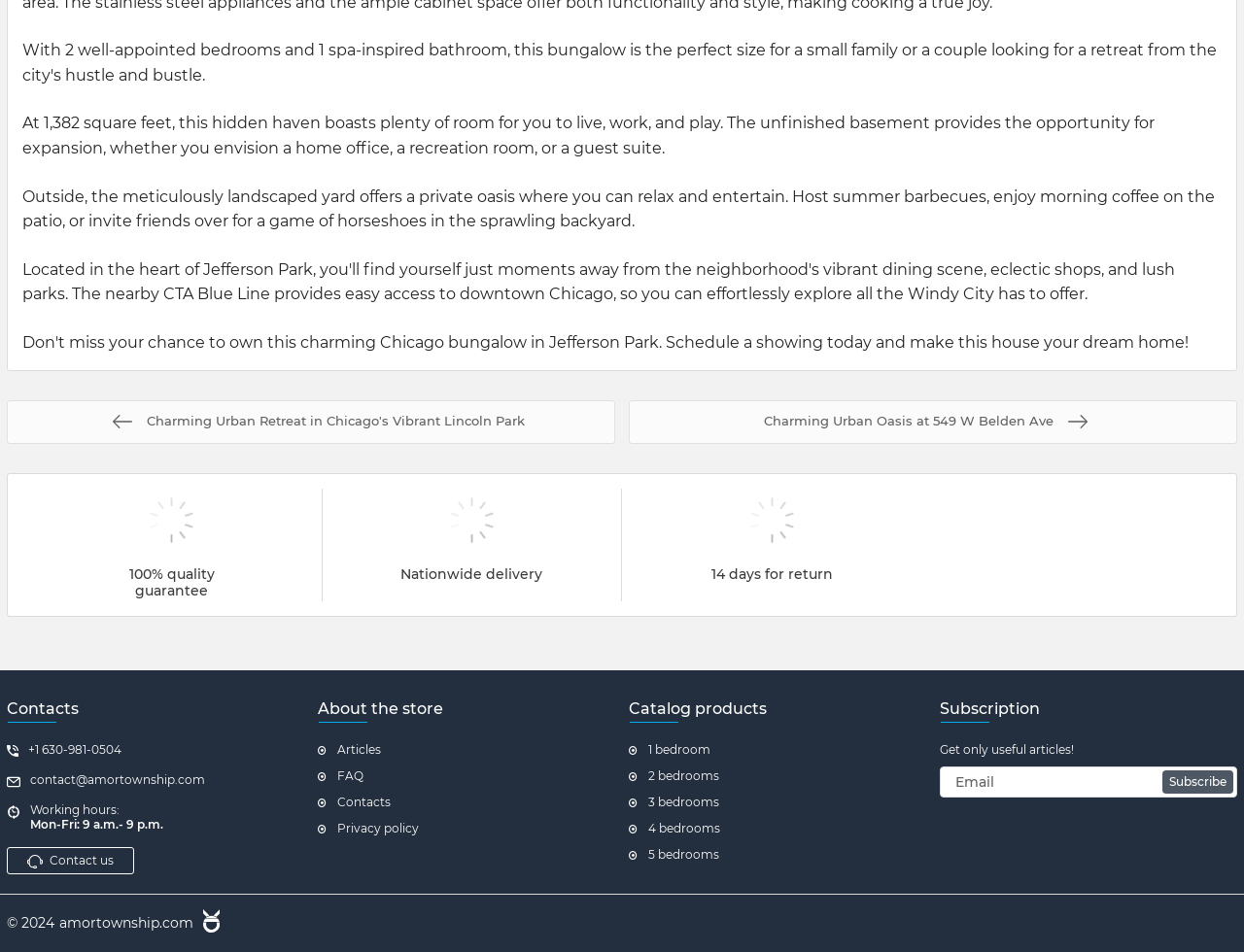What is the square footage of the hidden haven?
Give a single word or phrase as your answer by examining the image.

1,382 square feet